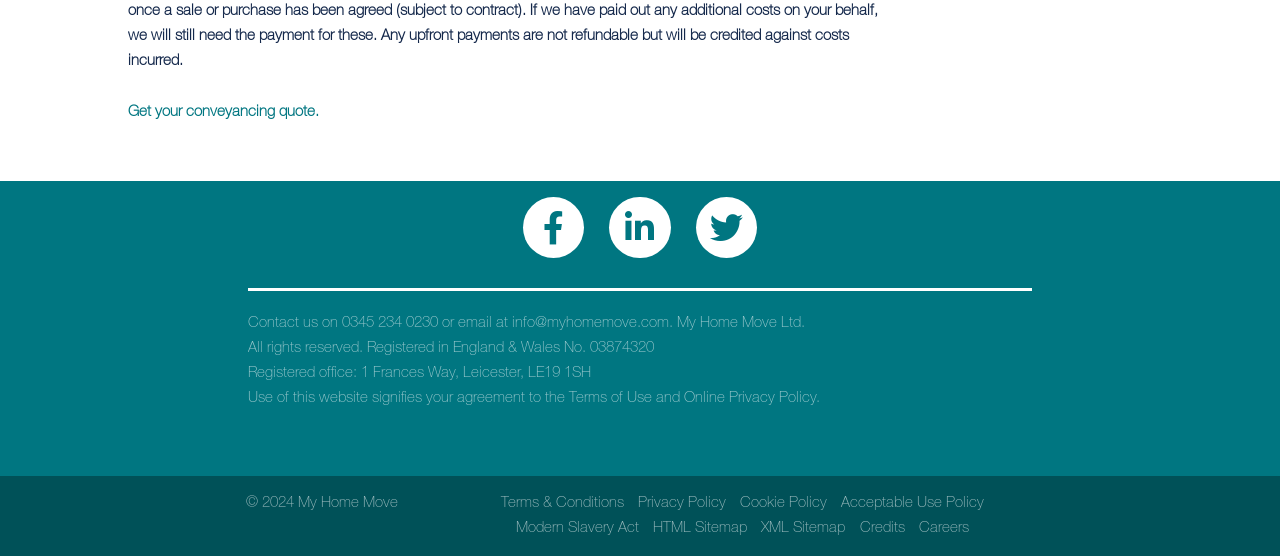Please locate the bounding box coordinates of the element that needs to be clicked to achieve the following instruction: "Check Careers". The coordinates should be four float numbers between 0 and 1, i.e., [left, top, right, bottom].

[0.718, 0.936, 0.757, 0.963]